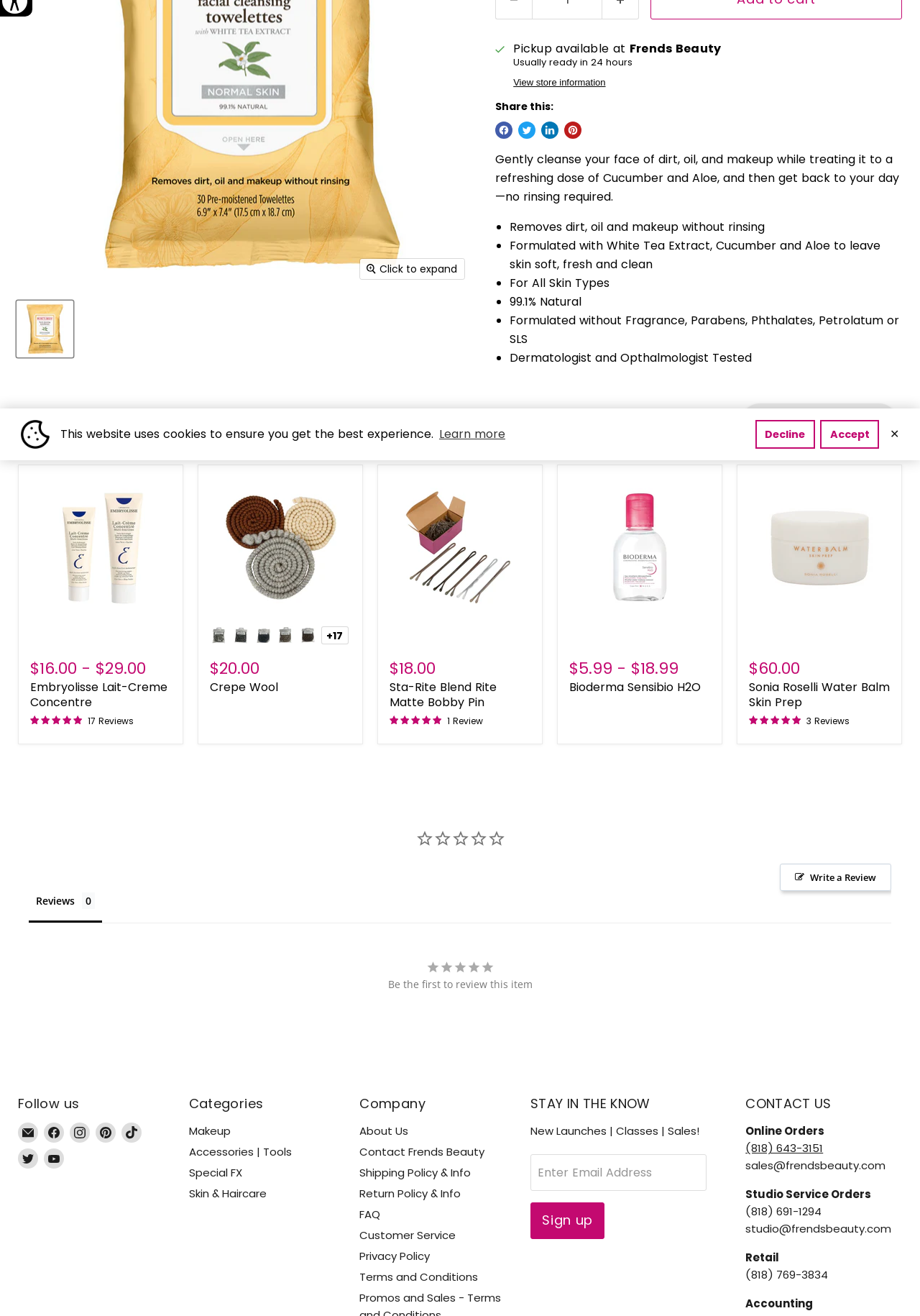Bounding box coordinates are given in the format (top-left x, top-left y, bottom-right x, bottom-right y). All values should be floating point numbers between 0 and 1. Provide the bounding box coordinate for the UI element described as: aria-label="/products/sonia-roselli-water-balm-skin-prep-1?pr_prod_strat=collection_fallback&pr_rec_id=0322bbc8c&pr_rec_pid=8542742708516&pr_ref_pid=8542847861028&pr_seq=uniform"

[0.814, 0.362, 0.967, 0.469]